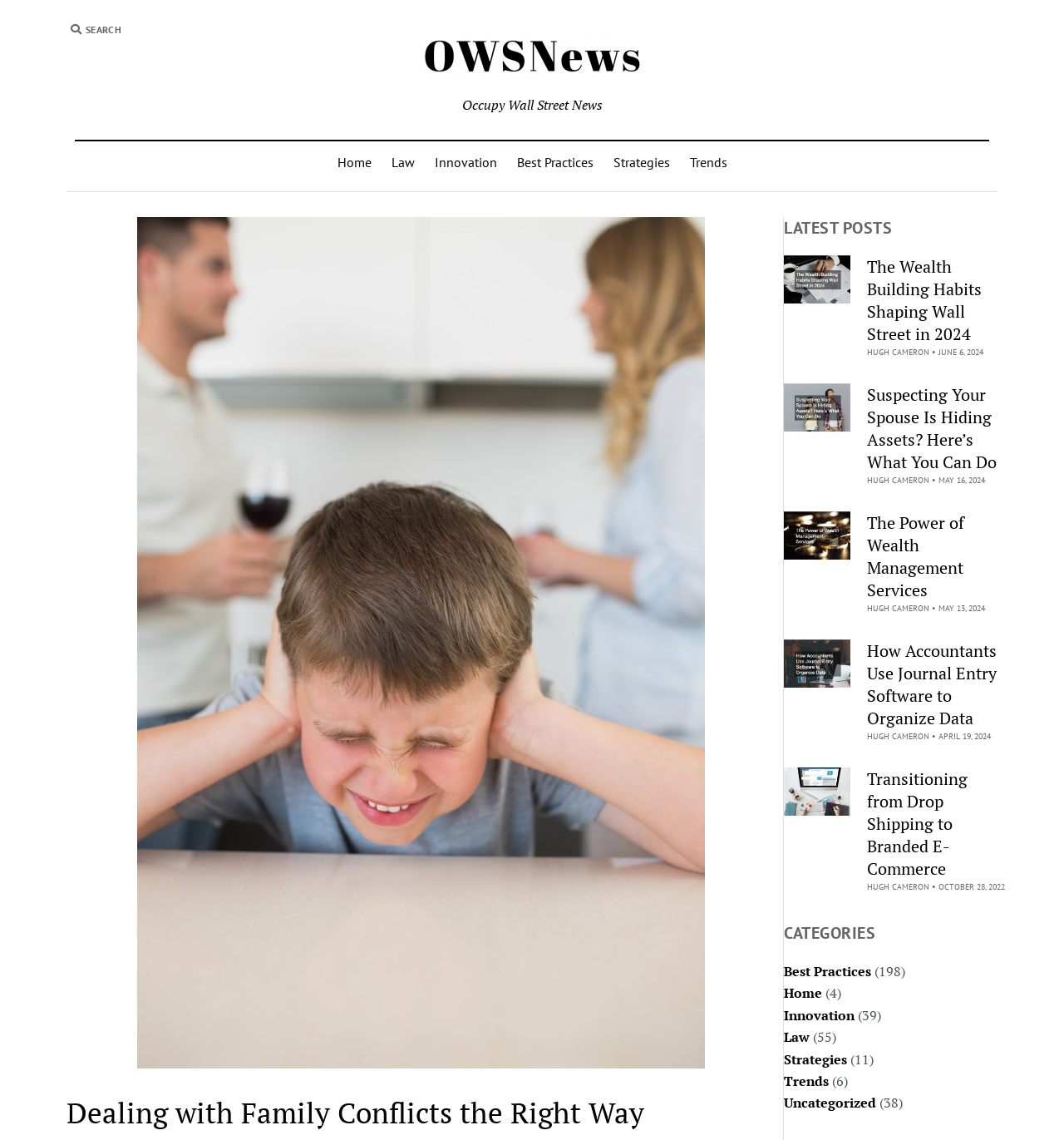Identify the bounding box coordinates of the section that should be clicked to achieve the task described: "view the latest post".

[0.737, 0.224, 0.945, 0.325]